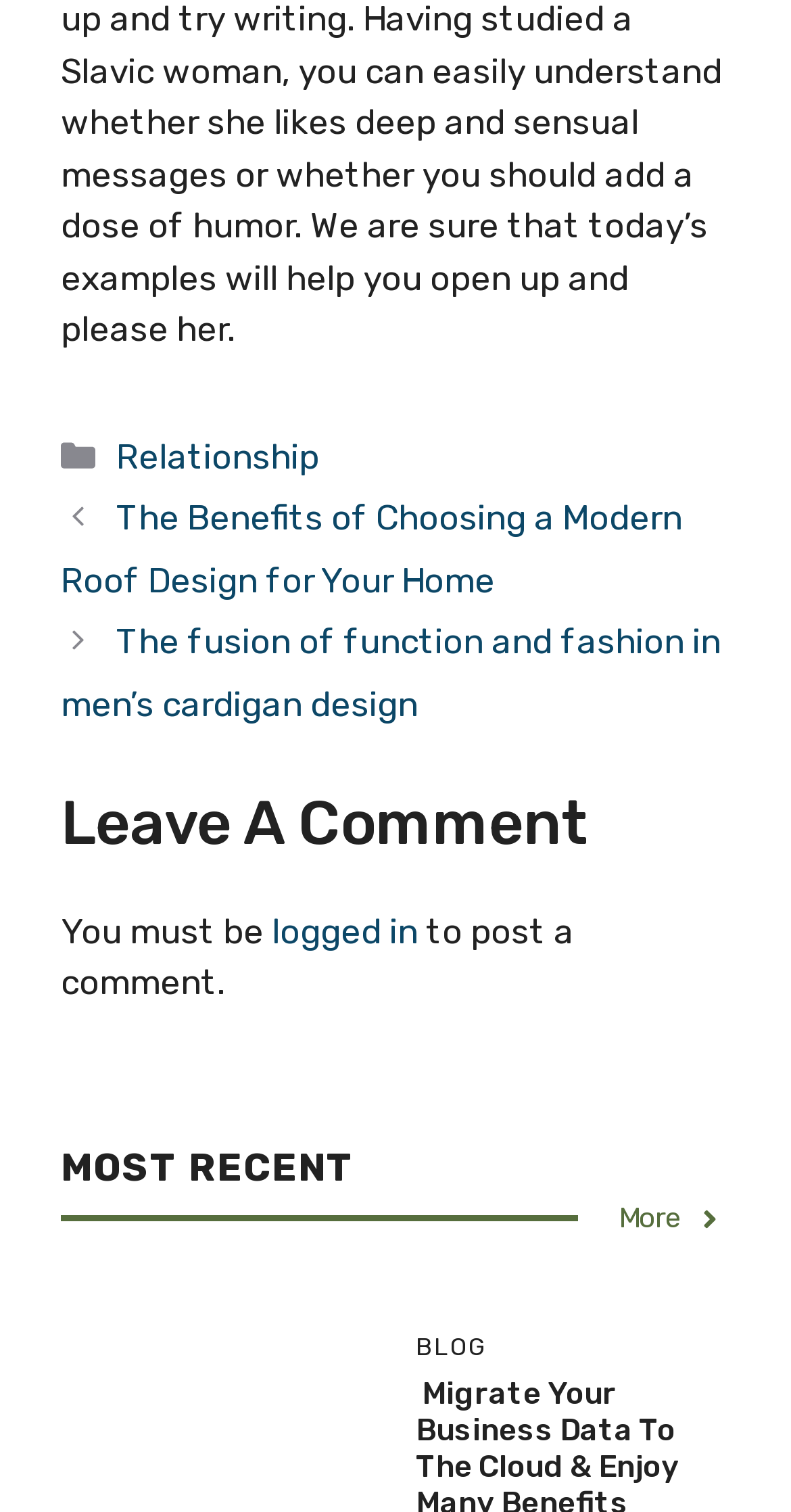How many links are under the 'MOST RECENT' heading?
Answer the question with as much detail as you can, using the image as a reference.

I looked at the elements under the 'MOST RECENT' heading and found one link, which is 'More'. There is only one link under this heading.